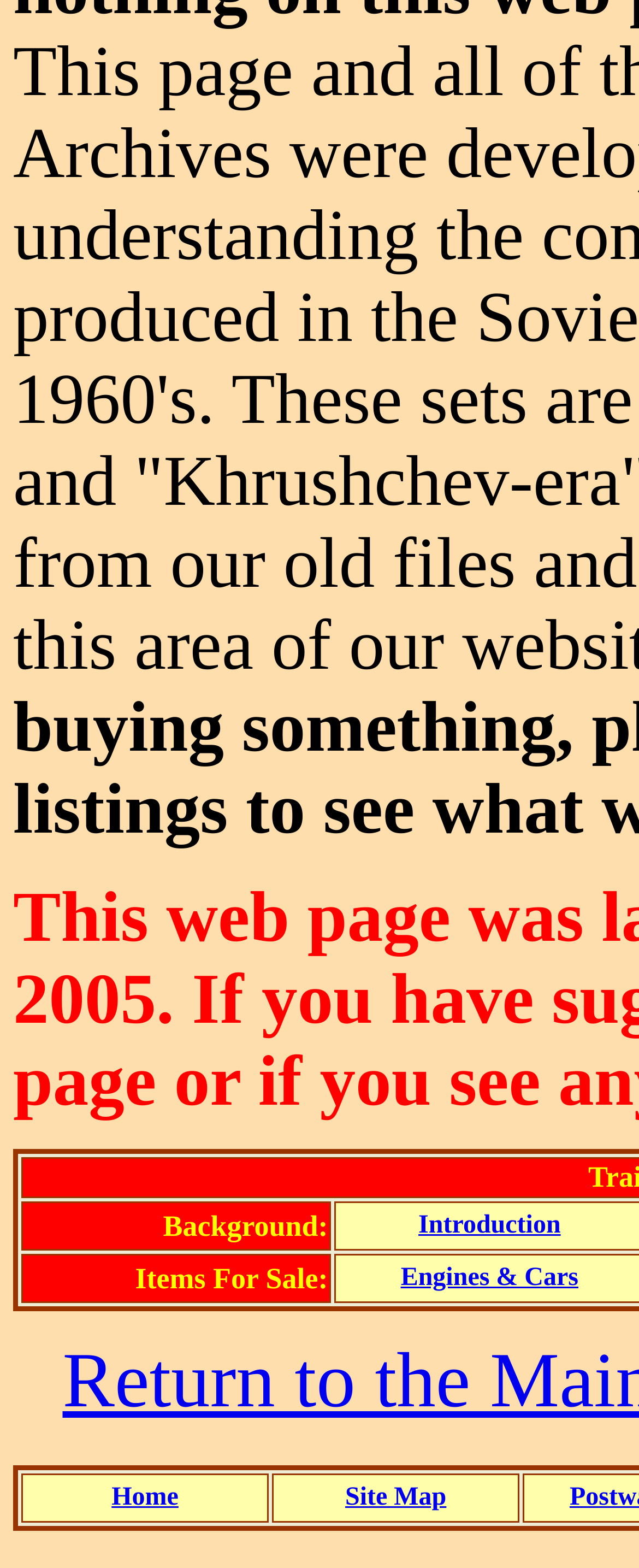What is the first item listed under 'Items For Sale'?
Refer to the image and answer the question using a single word or phrase.

Engines & Cars